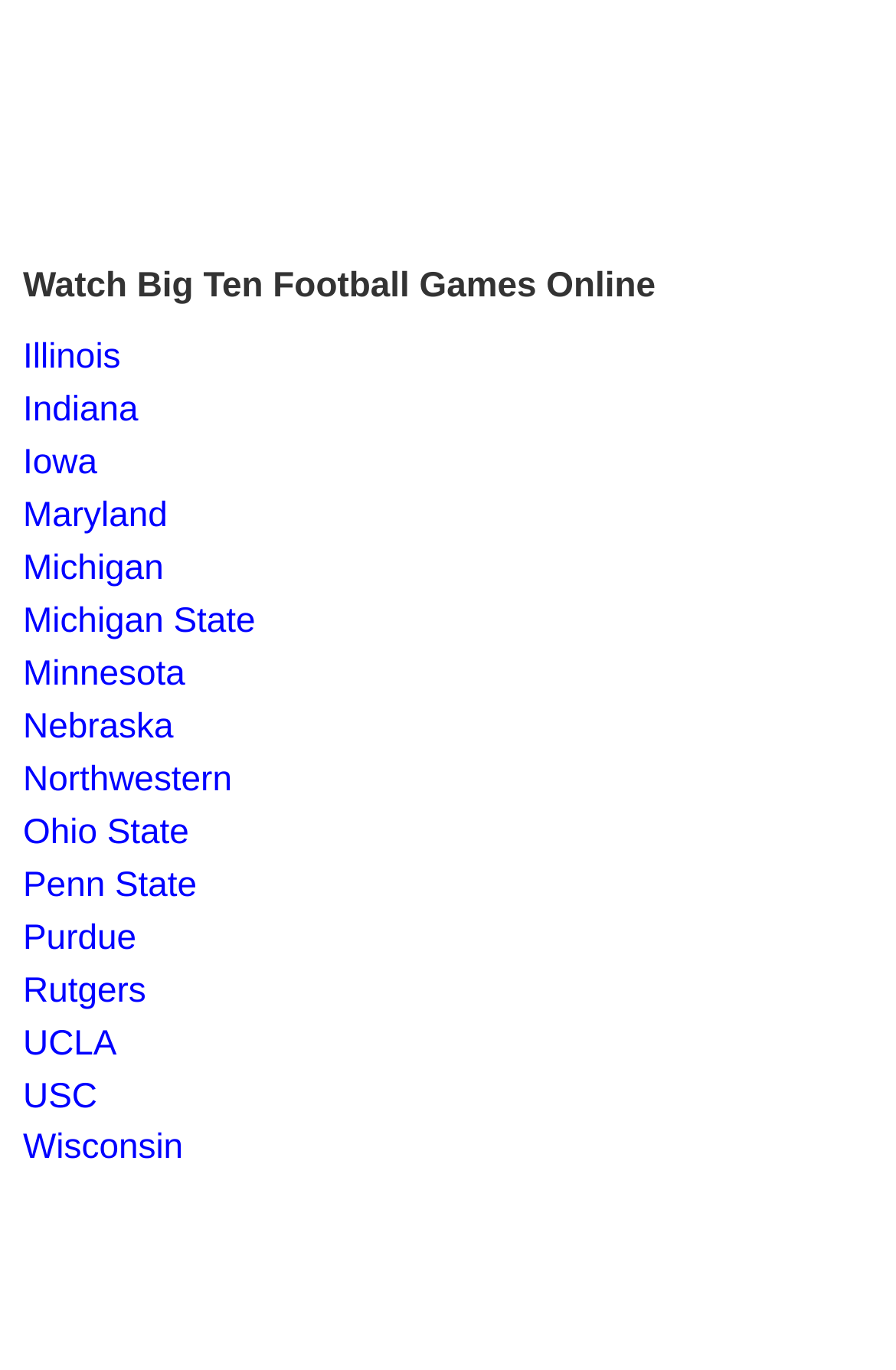Kindly determine the bounding box coordinates for the area that needs to be clicked to execute this instruction: "Check out Ohio State games".

[0.026, 0.593, 0.211, 0.622]